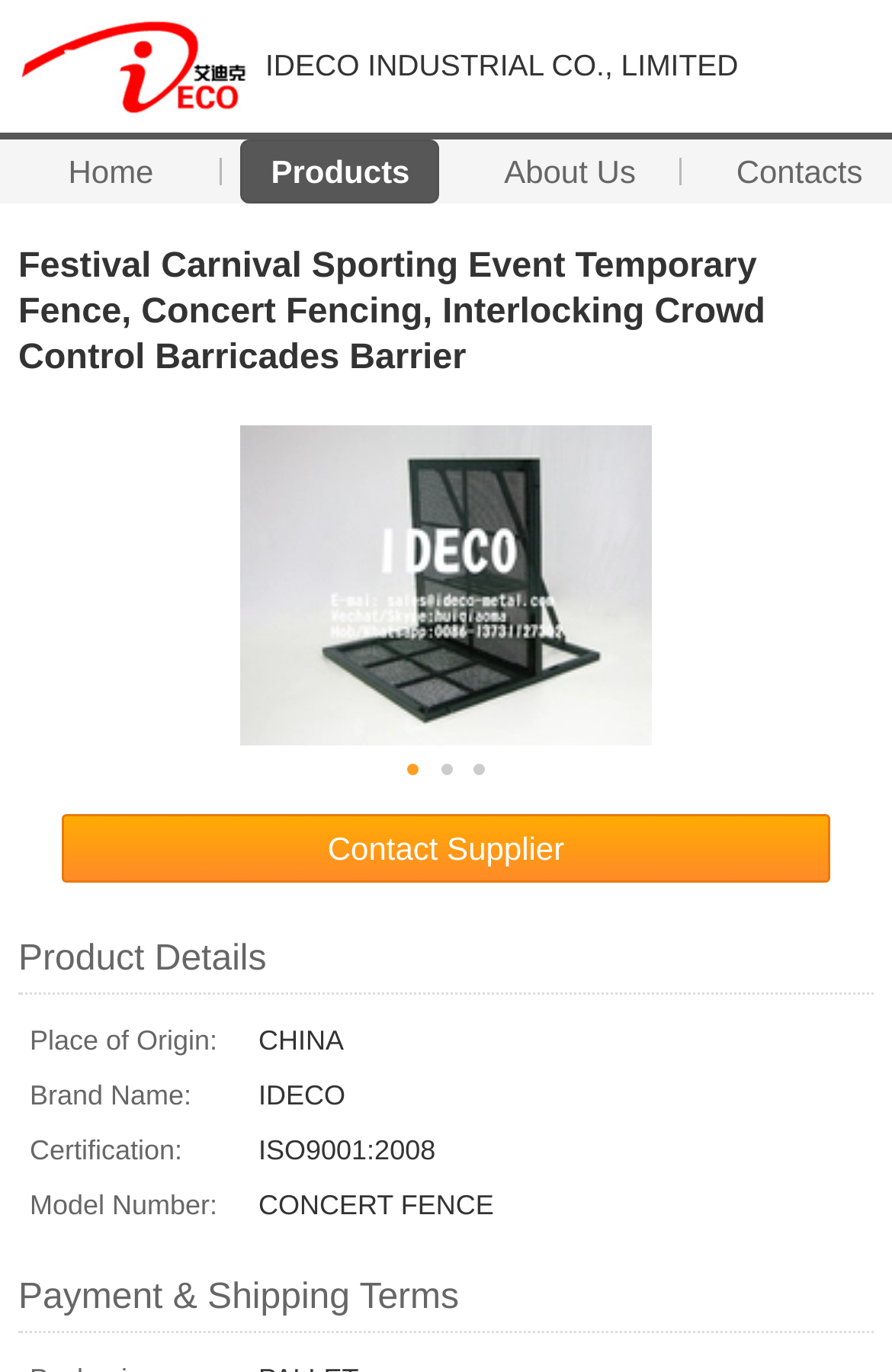What is the model number of the product? Analyze the screenshot and reply with just one word or a short phrase.

CONCERT FENCE